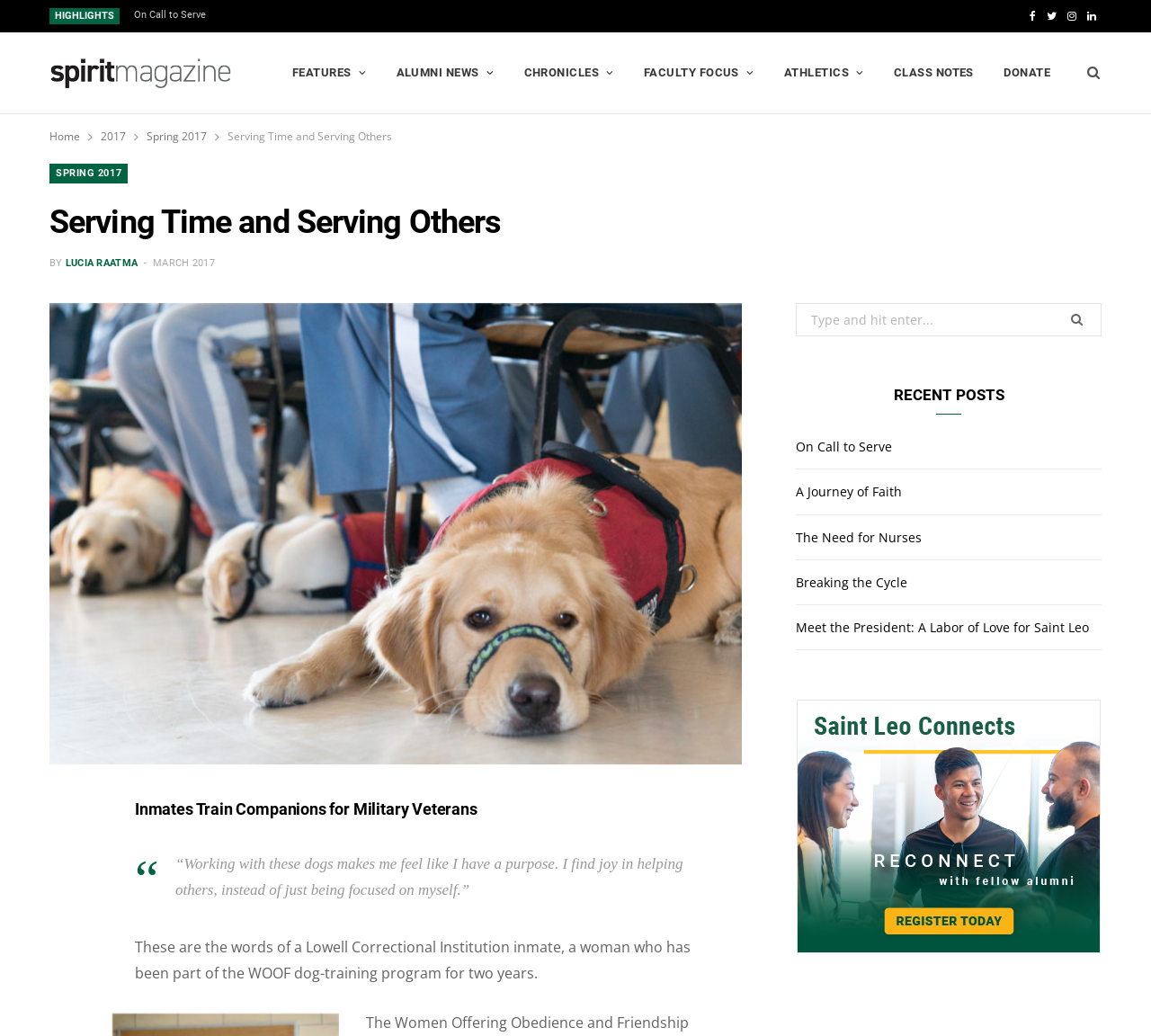Pinpoint the bounding box coordinates of the clickable area necessary to execute the following instruction: "Read the article 'A Journey of Faith'". The coordinates should be given as four float numbers between 0 and 1, namely [left, top, right, bottom].

[0.116, 0.008, 0.195, 0.021]